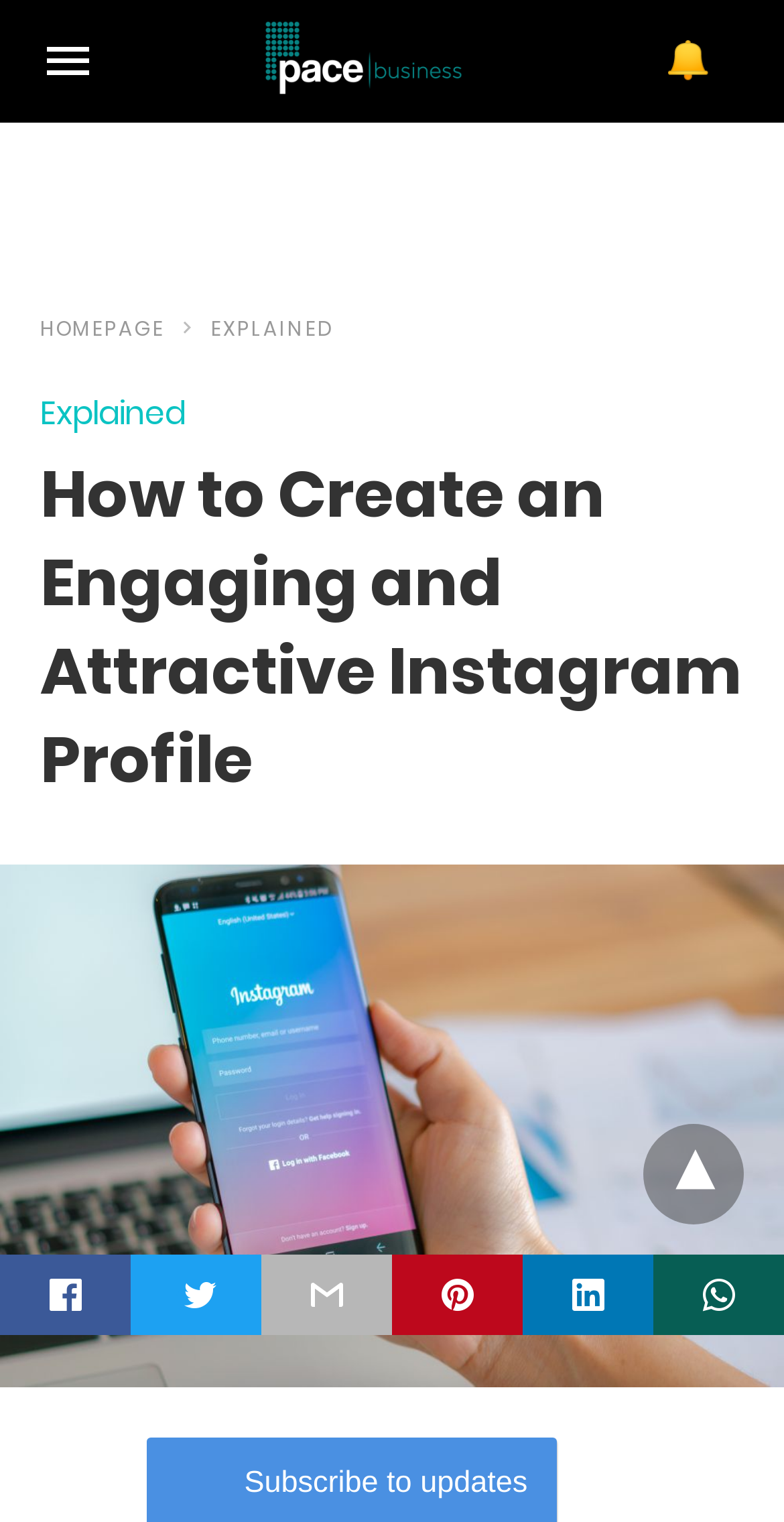Respond to the following question with a brief word or phrase:
How many navigation links are at the top of the page?

3